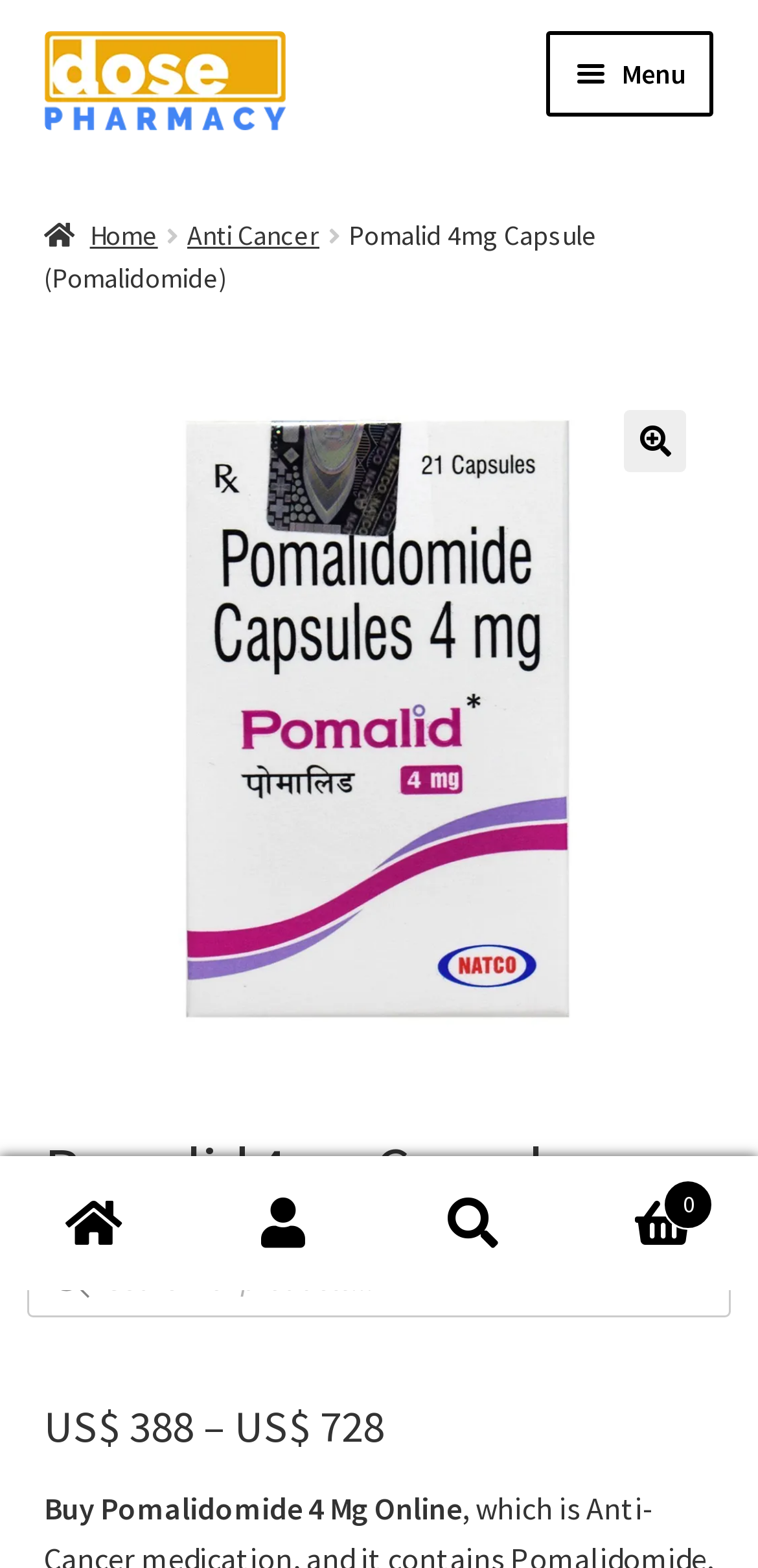What is the navigation menu item after 'Home'?
Refer to the image and offer an in-depth and detailed answer to the question.

The navigation menu items can be found in the navigation 'breadcrumbs' which contains links to 'Home' and 'Anti Cancer', indicating that 'Anti Cancer' is the navigation menu item after 'Home'.